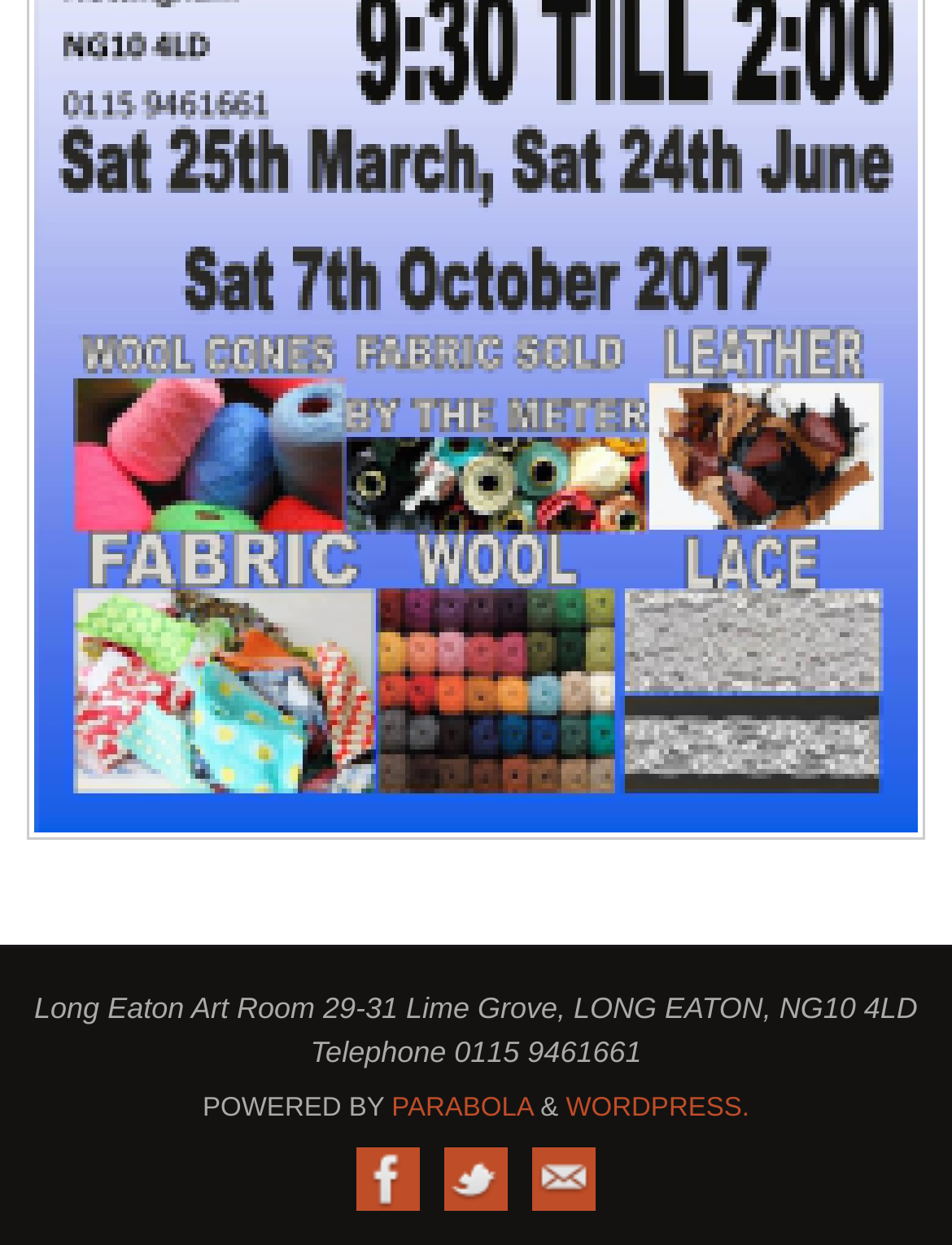What is the telephone number of Long Eaton Art Room?
Please provide a comprehensive answer based on the details in the screenshot.

I found the telephone number by looking at the StaticText element with the bounding box coordinates [0.036, 0.797, 0.964, 0.859], which contains the text 'Long Eaton Art Room 29-31 Lime Grove, LONG EATON, NG10 4LD Telephone 0115 9461661'.